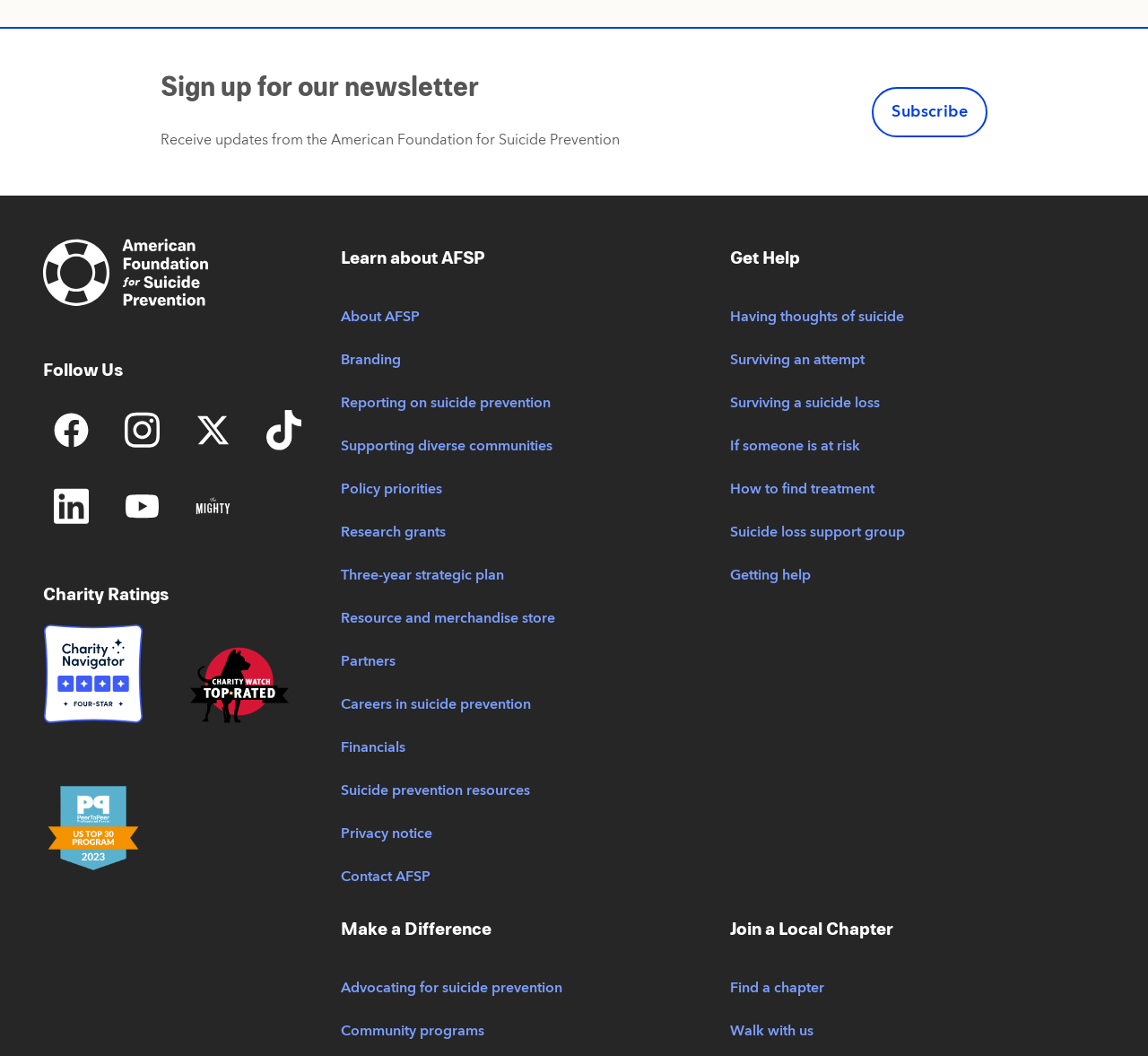Can you provide the bounding box coordinates for the element that should be clicked to implement the instruction: "Follow AFSP on Facebook"?

[0.038, 0.381, 0.087, 0.434]